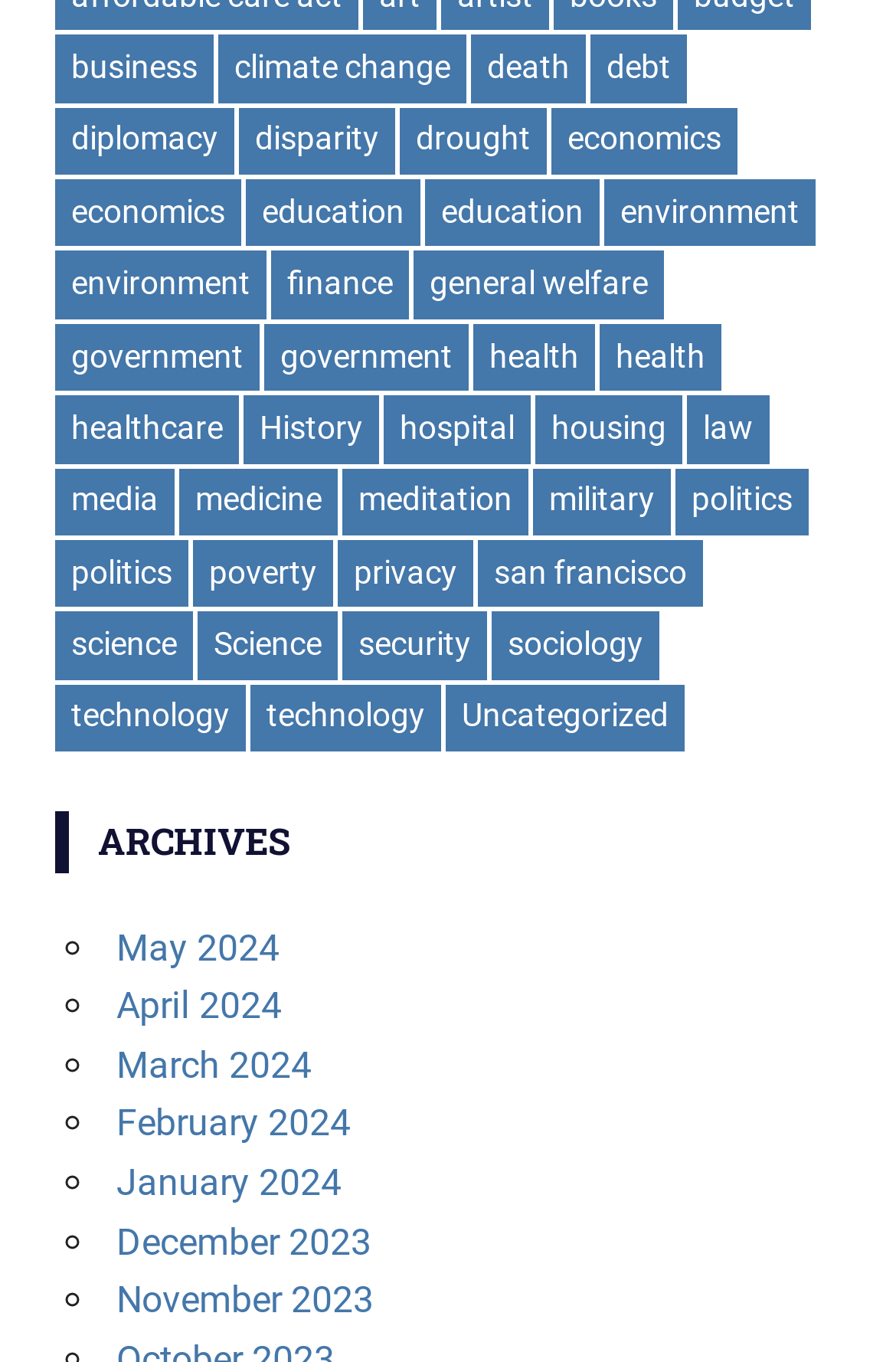How many items are in the 'Uncategorized' category?
Observe the image and answer the question with a one-word or short phrase response.

1,060